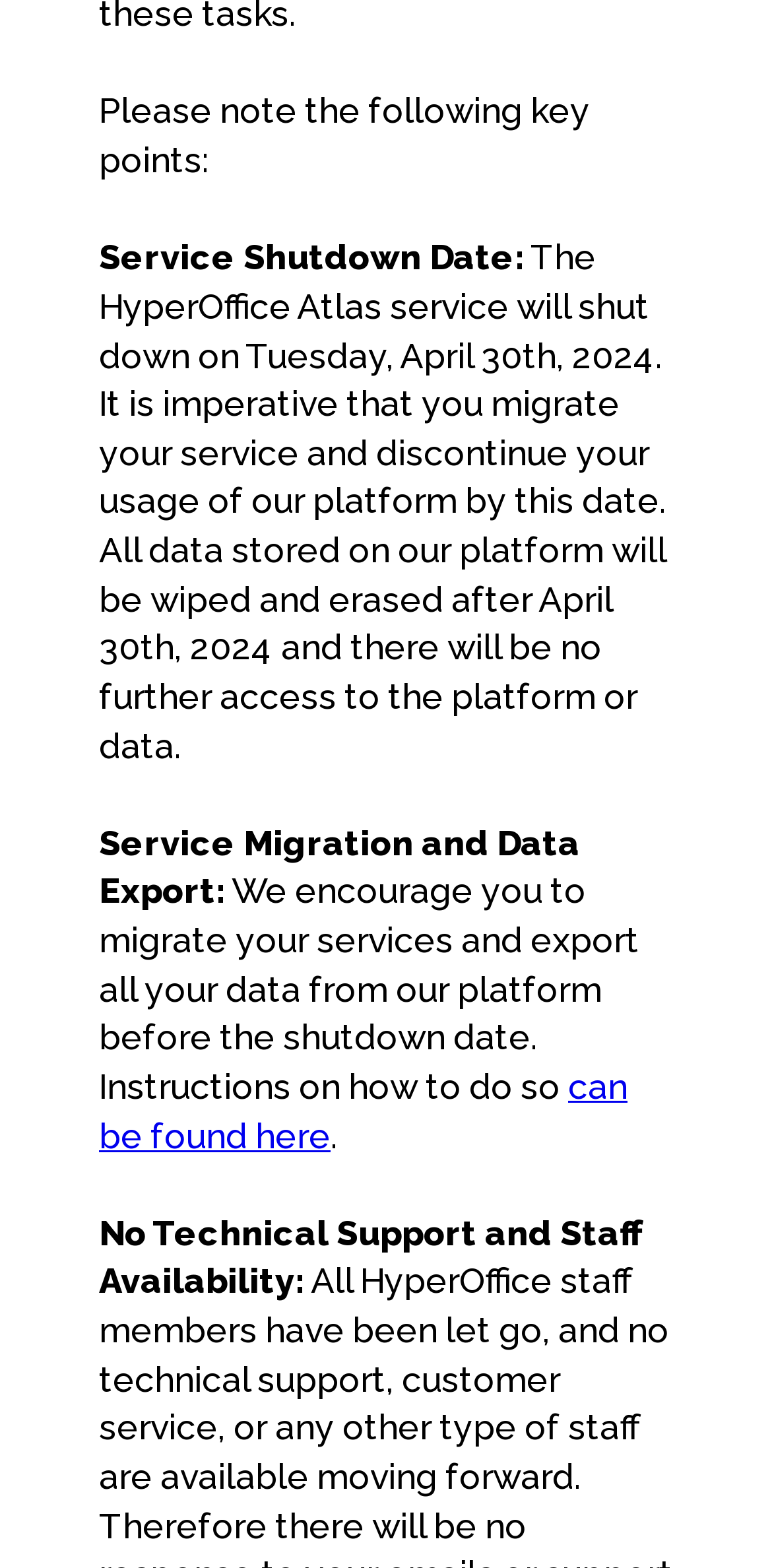What is the date of the HyperOffice Atlas service shutdown?
Using the image, give a concise answer in the form of a single word or short phrase.

April 30th, 2024